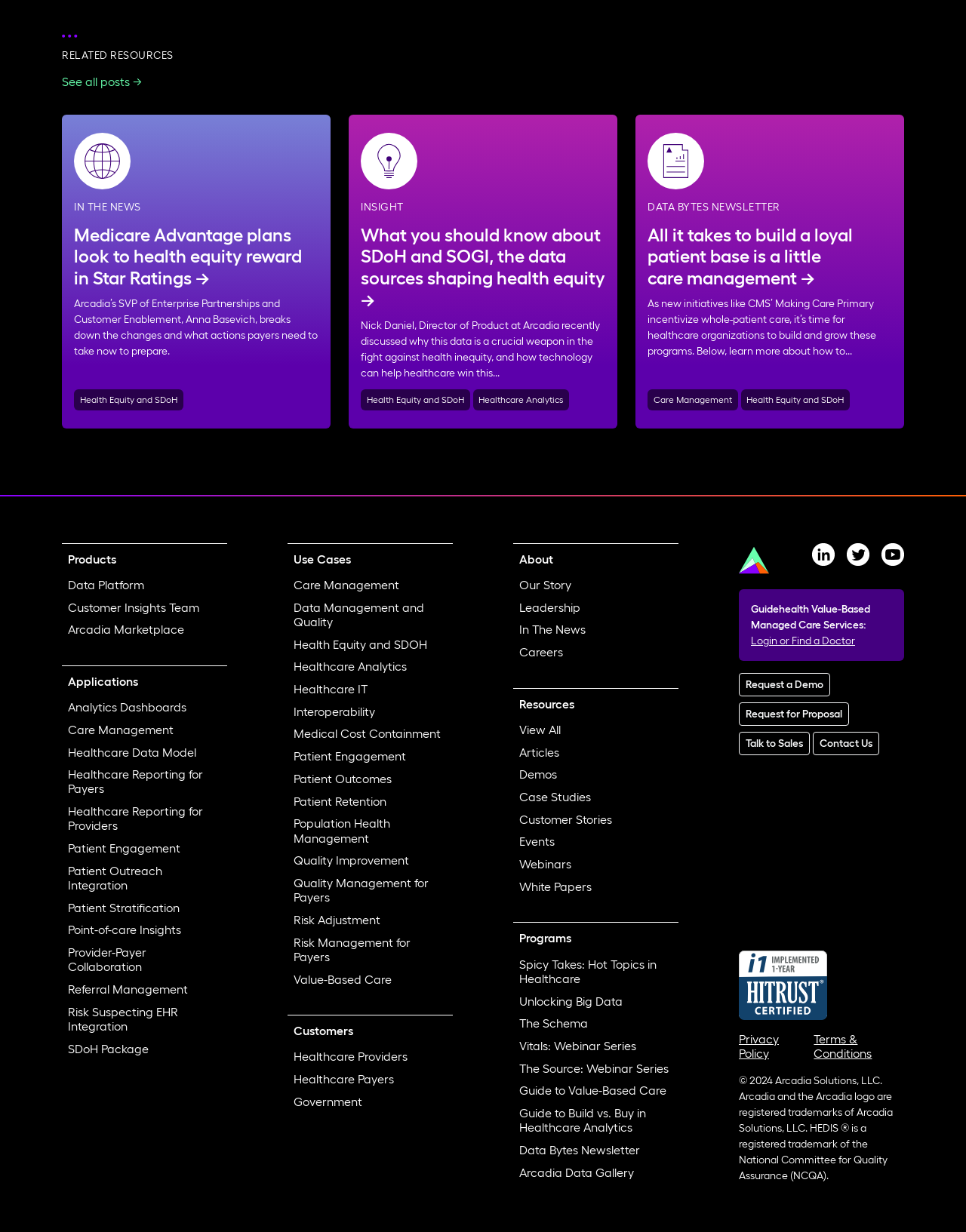Locate the bounding box for the described UI element: "LEARN MORE". Ensure the coordinates are four float numbers between 0 and 1, formatted as [left, top, right, bottom].

None